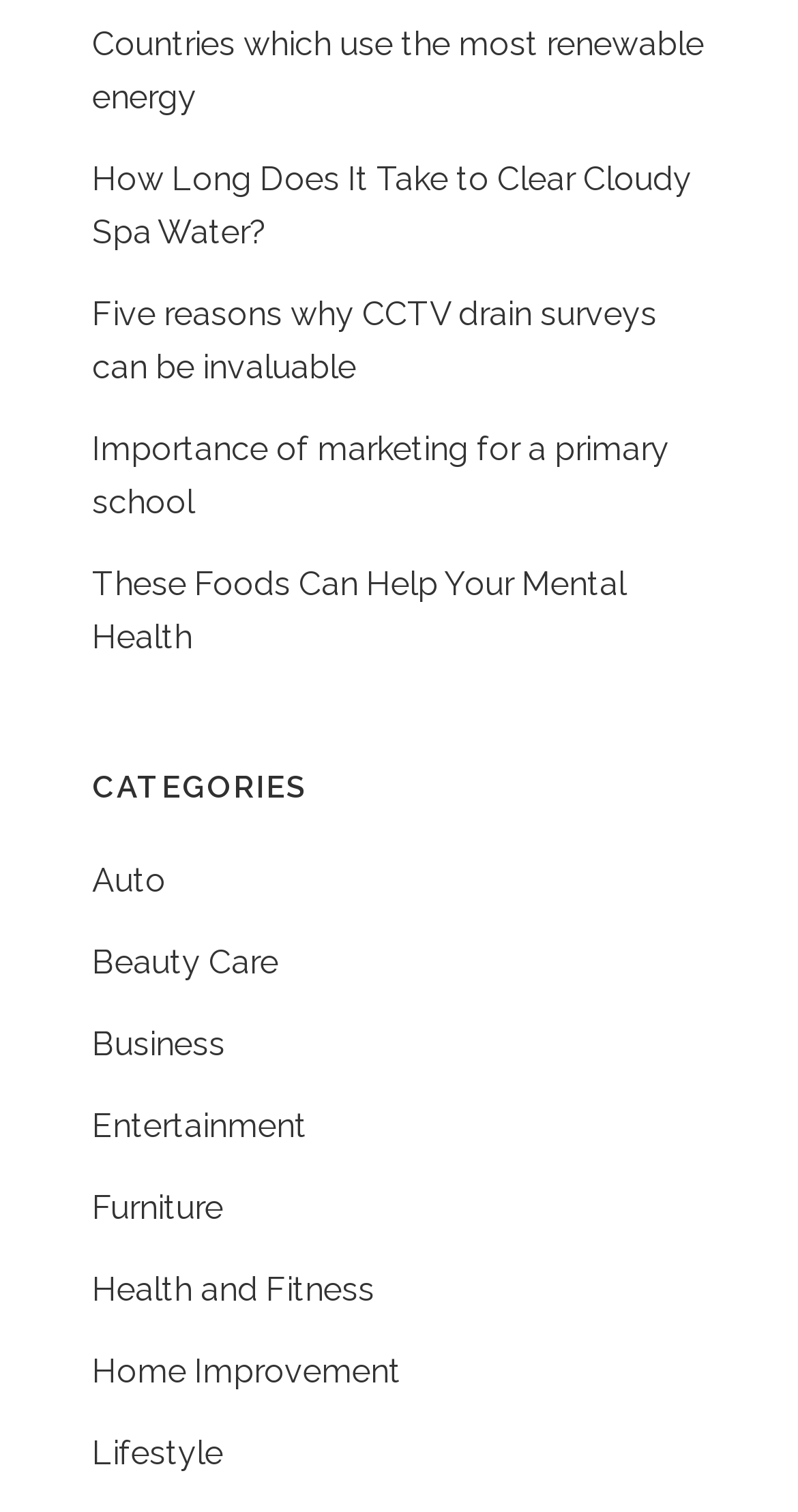How many article links are listed above the 'CATEGORIES' heading?
Give a single word or phrase answer based on the content of the image.

5